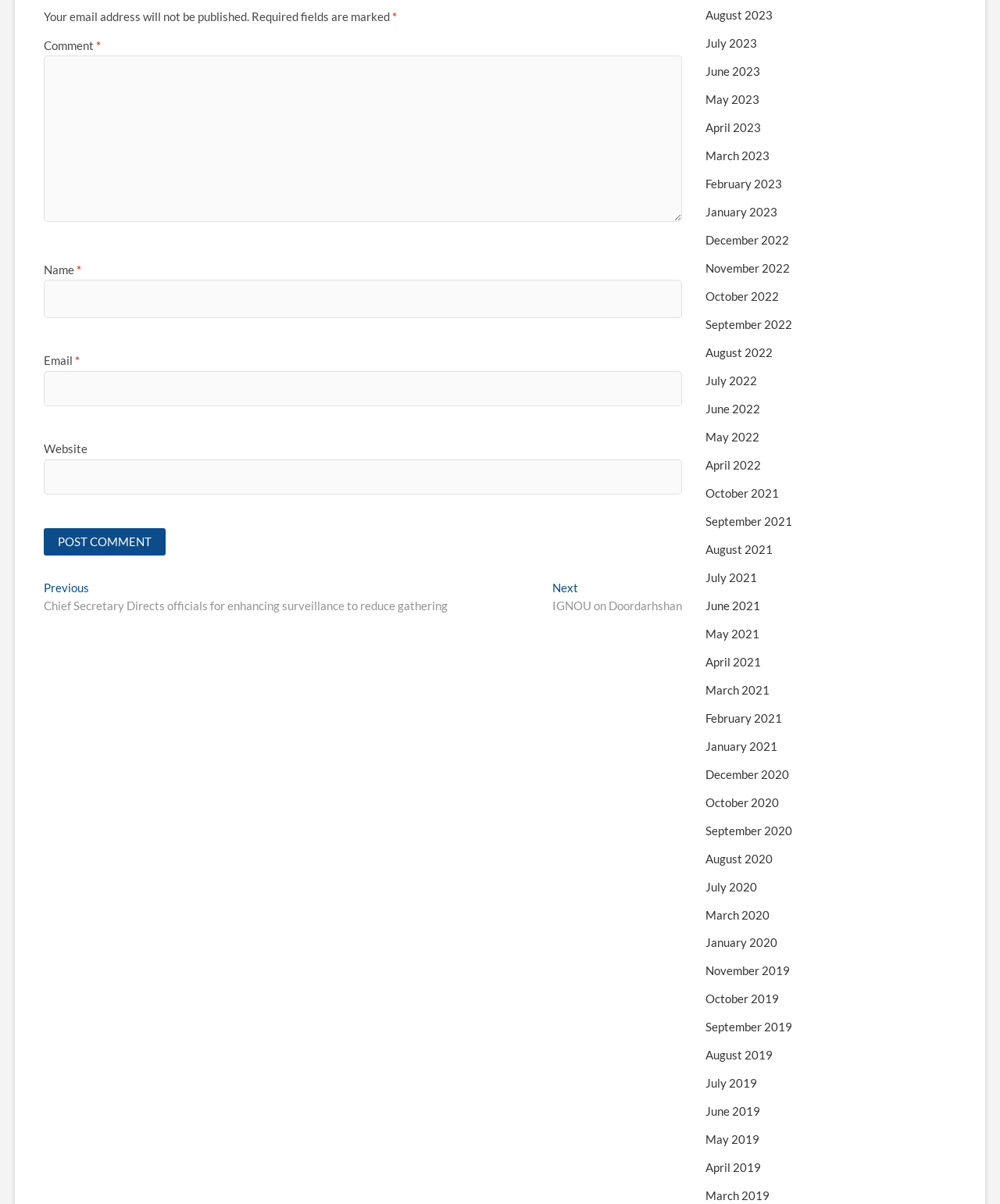Show the bounding box coordinates for the element that needs to be clicked to execute the following instruction: "View previous post". Provide the coordinates in the form of four float numbers between 0 and 1, i.e., [left, top, right, bottom].

[0.044, 0.482, 0.448, 0.511]